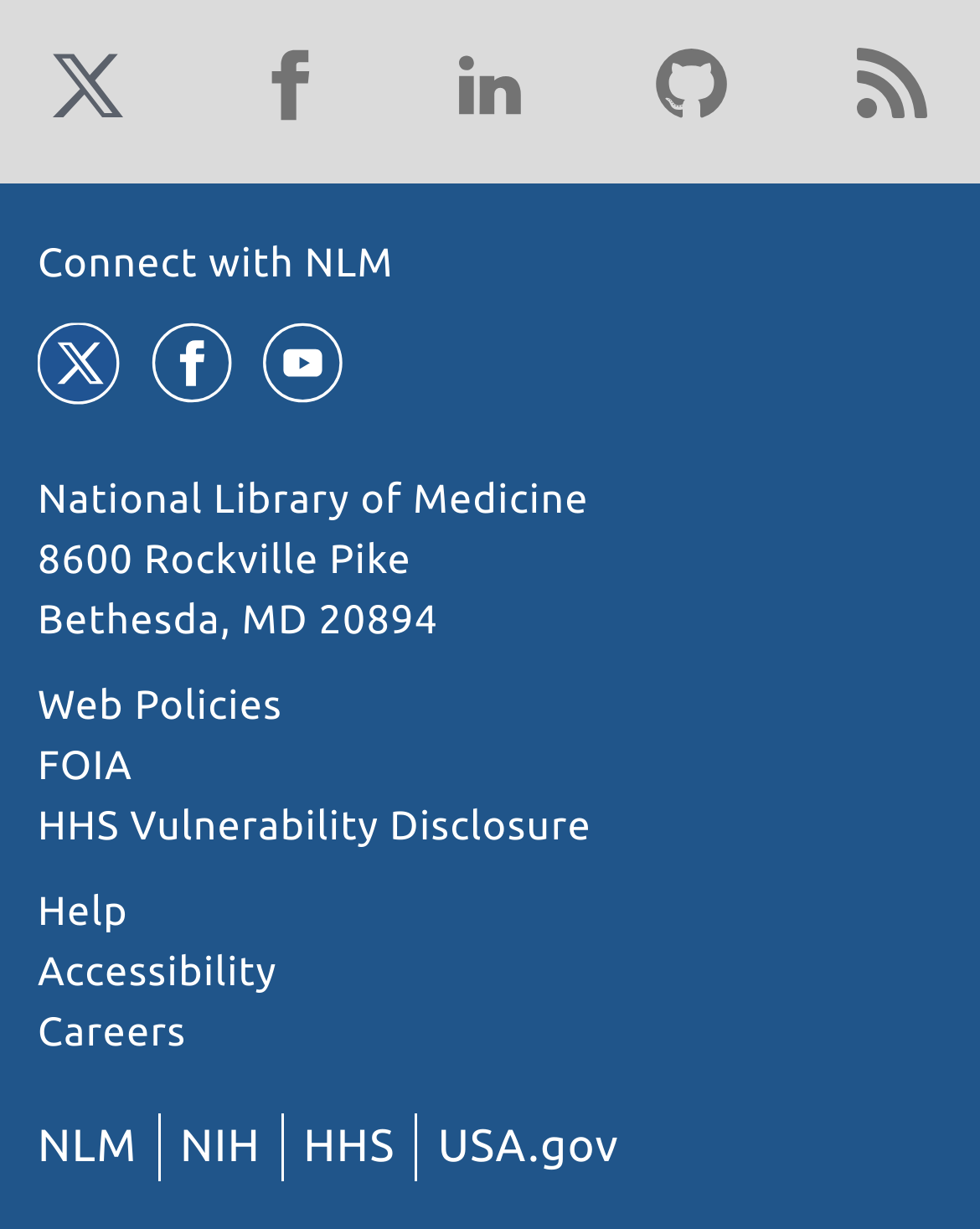Please find the bounding box coordinates of the element that you should click to achieve the following instruction: "Visit the National Library of Medicine's Facebook page". The coordinates should be presented as four float numbers between 0 and 1: [left, top, right, bottom].

[0.152, 0.26, 0.242, 0.332]